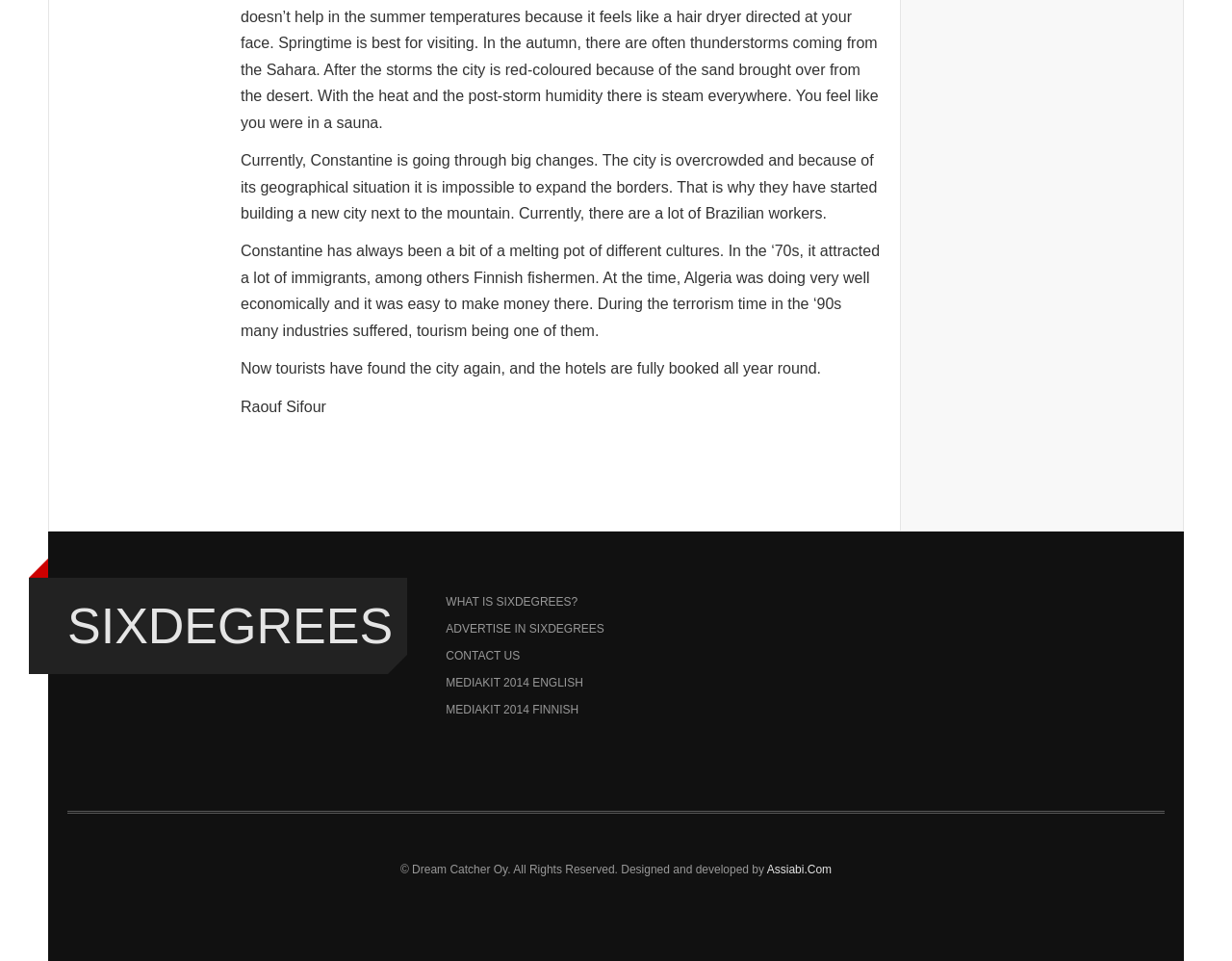Please determine the bounding box coordinates for the element with the description: "MediaKit 2014 Finnish".

[0.362, 0.725, 0.638, 0.752]